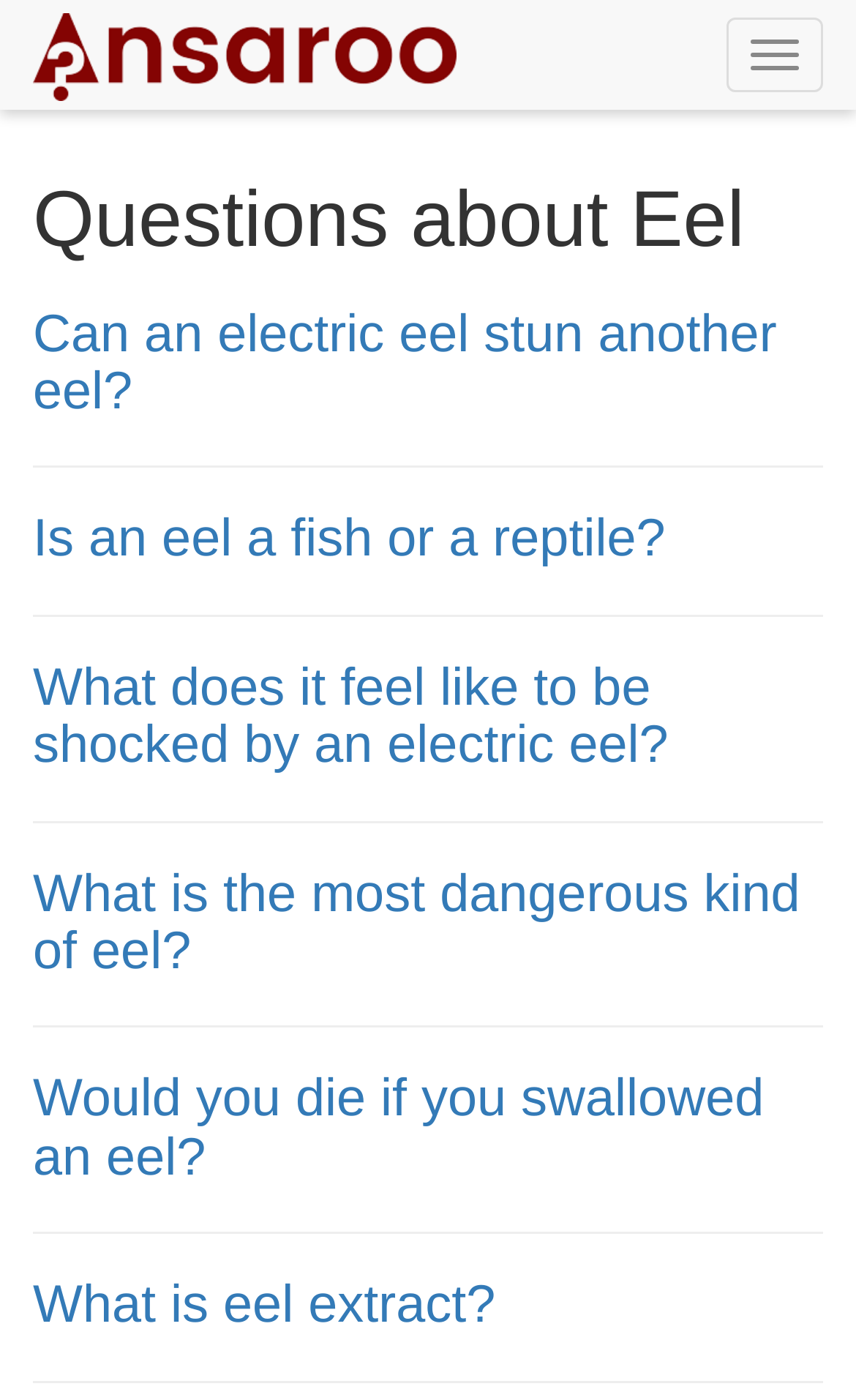Please mark the bounding box coordinates of the area that should be clicked to carry out the instruction: "Learn about 'What does it feel like to be shocked by an electric eel?'".

[0.038, 0.47, 0.781, 0.554]